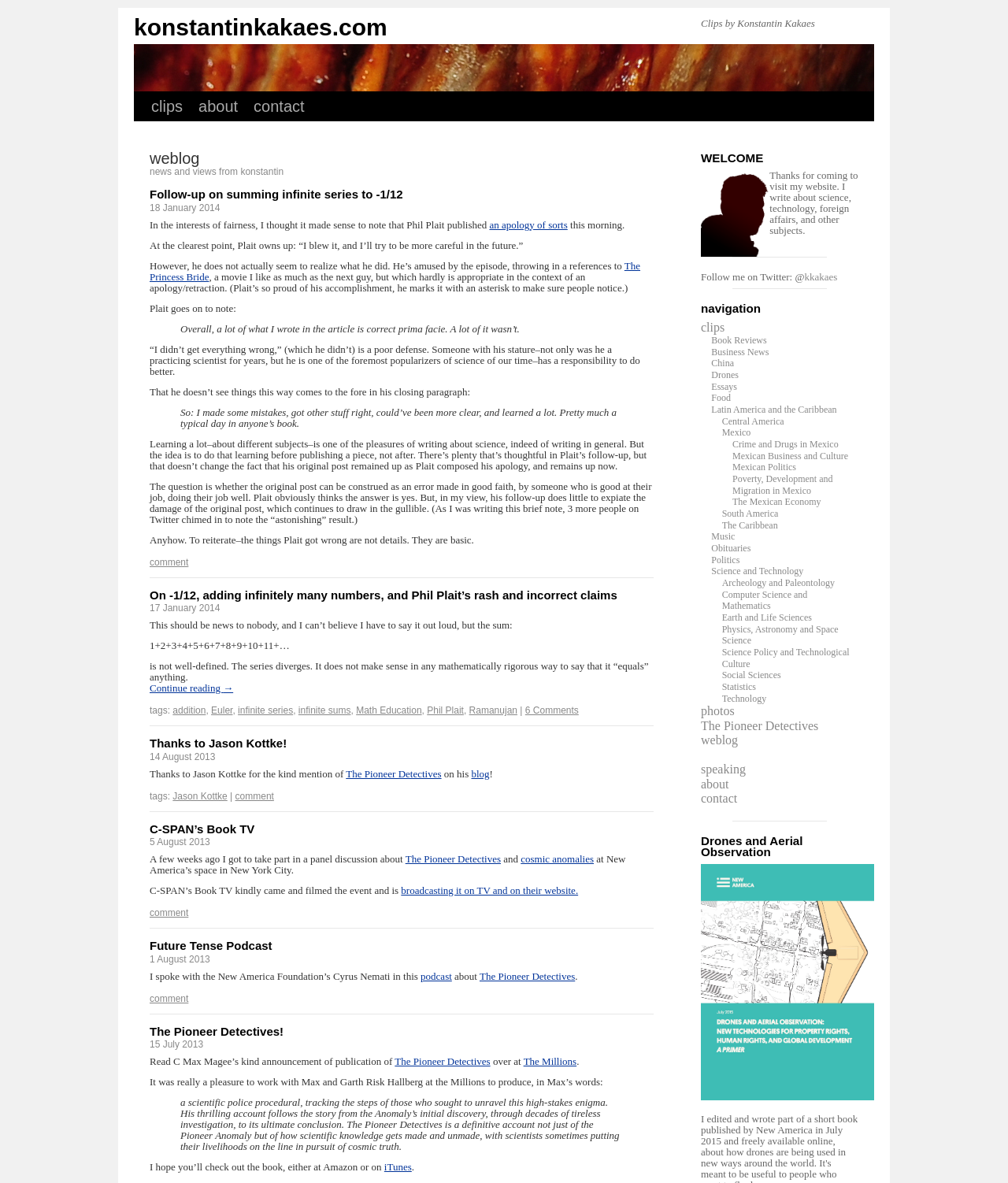Find the bounding box coordinates of the element to click in order to complete this instruction: "view the comments on the post 'On -1/12, adding infinitely many numbers, and Phil Plait’s rash and incorrect claims'". The bounding box coordinates must be four float numbers between 0 and 1, denoted as [left, top, right, bottom].

[0.148, 0.47, 0.187, 0.48]